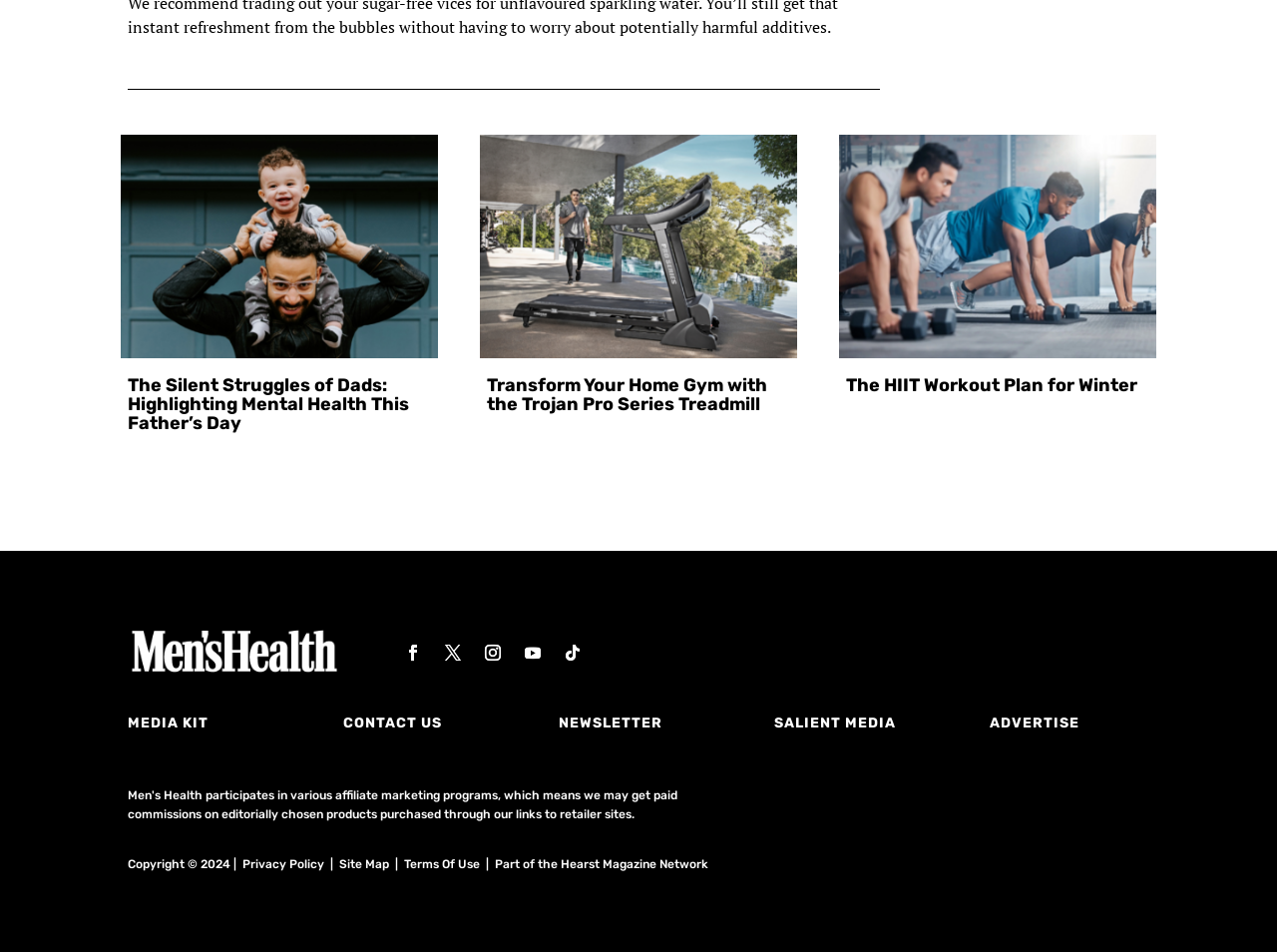Determine the coordinates of the bounding box that should be clicked to complete the instruction: "View the image of the Trojan Pro Series Treadmill". The coordinates should be represented by four float numbers between 0 and 1: [left, top, right, bottom].

[0.366, 0.128, 0.634, 0.39]